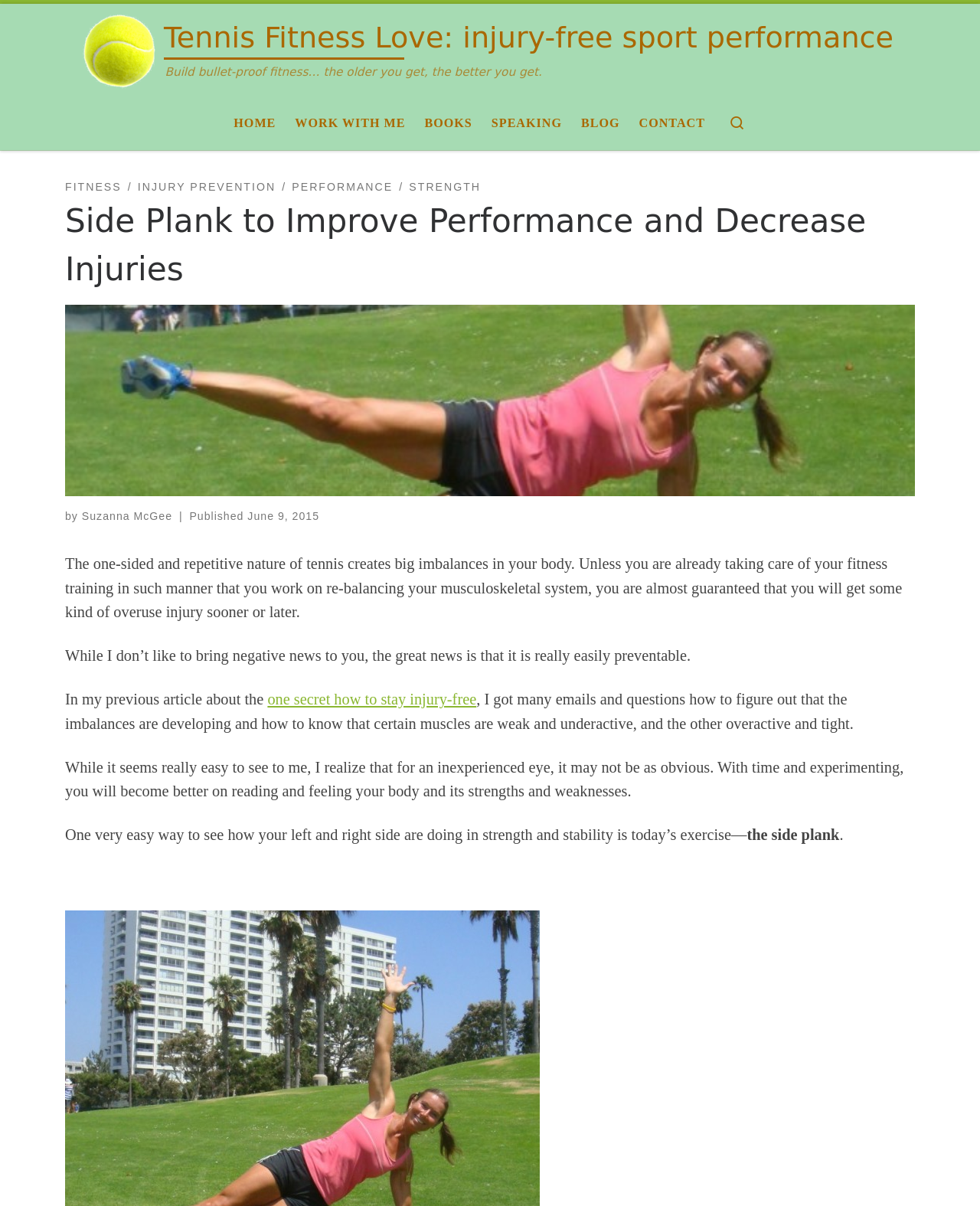Generate a detailed explanation of the webpage's features and information.

This webpage is about tennis fitness and injury prevention, with a focus on the importance of balancing the left and right sides of the body to prevent overuse injuries. At the top left corner, there is a "Skip to content" link, followed by a link to the website's homepage, "Tennis Fitness Love: injury-free sport performance", which includes a small "Back Home" image. 

Below this, there is a navigation menu with links to "HOME", "WORK WITH ME", "BOOKS", "SPEAKING", "BLOG", and "CONTACT". On the right side of the navigation menu, there is a search icon. 

The main content of the webpage is an article titled "Side Plank to Improve Performance and Decrease Injuries". The article is written by Suzanna McGee and was published on June 9, 2015. The article explains that the repetitive nature of tennis can create imbalances in the body, leading to injuries, but that these imbalances can be easily prevented. 

The article is divided into several paragraphs, with the first paragraph explaining the risks of tennis and the importance of fitness training to prevent injuries. The second paragraph provides a more positive note, stating that injuries are easily preventable. 

The following paragraphs discuss the importance of identifying imbalances in the body and provide a link to a previous article about staying injury-free. The article then introduces the exercise of the day, the side plank, as a way to identify strength and stability imbalances between the left and right sides of the body.